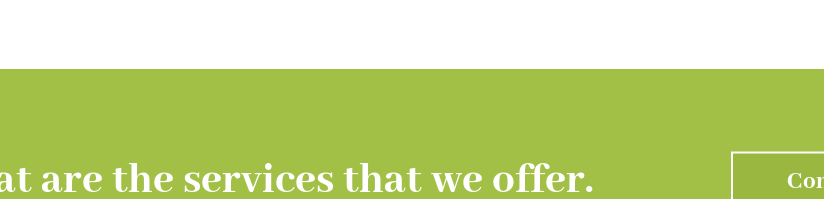Provide an in-depth description of the image you see.

The image features a vibrant green background with the text, "See what are the services that we offer," prominently displayed in bold white font. The design emphasizes the message, inviting viewers to explore the variety of services available. The overall layout is clean and engaging, suggesting a focus on customer outreach and service transparency. In the lower corner, there is a subtle call-to-action link labeled "Contact Us," which encourages potential clients to get in touch for more information. This composition effectively communicates the business's intent to provide quality services while maintaining an inviting aesthetic.